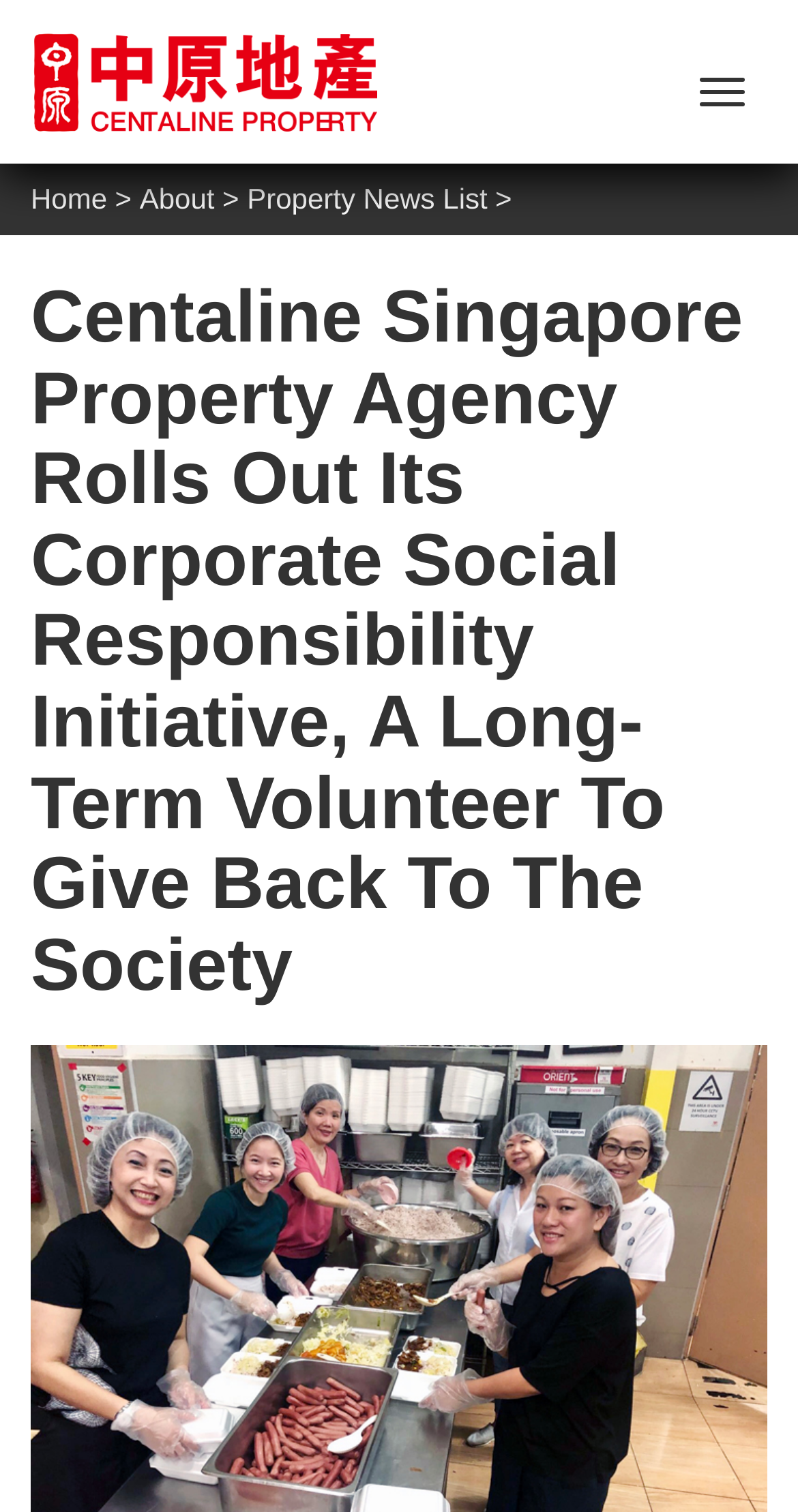What is the theme of the main content on the webpage?
Please ensure your answer to the question is detailed and covers all necessary aspects.

The main heading on the webpage is 'Centaline Singapore Property Agency Rolls Out Its Corporate Social Responsibility Initiative, A Long-Term Volunteer To Give Back To The Society', which suggests that the main content on the webpage is related to the property agency's corporate social responsibility initiative.